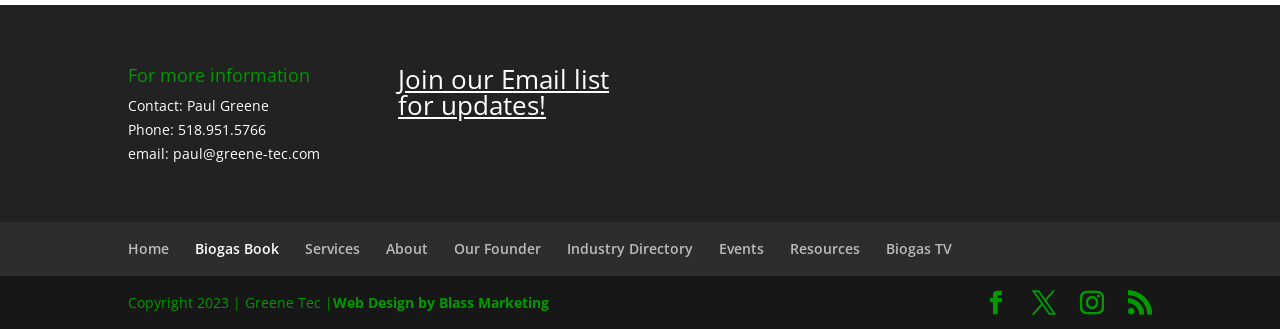Identify the bounding box coordinates of the clickable region necessary to fulfill the following instruction: "View the biogas book". The bounding box coordinates should be four float numbers between 0 and 1, i.e., [left, top, right, bottom].

[0.152, 0.726, 0.218, 0.783]